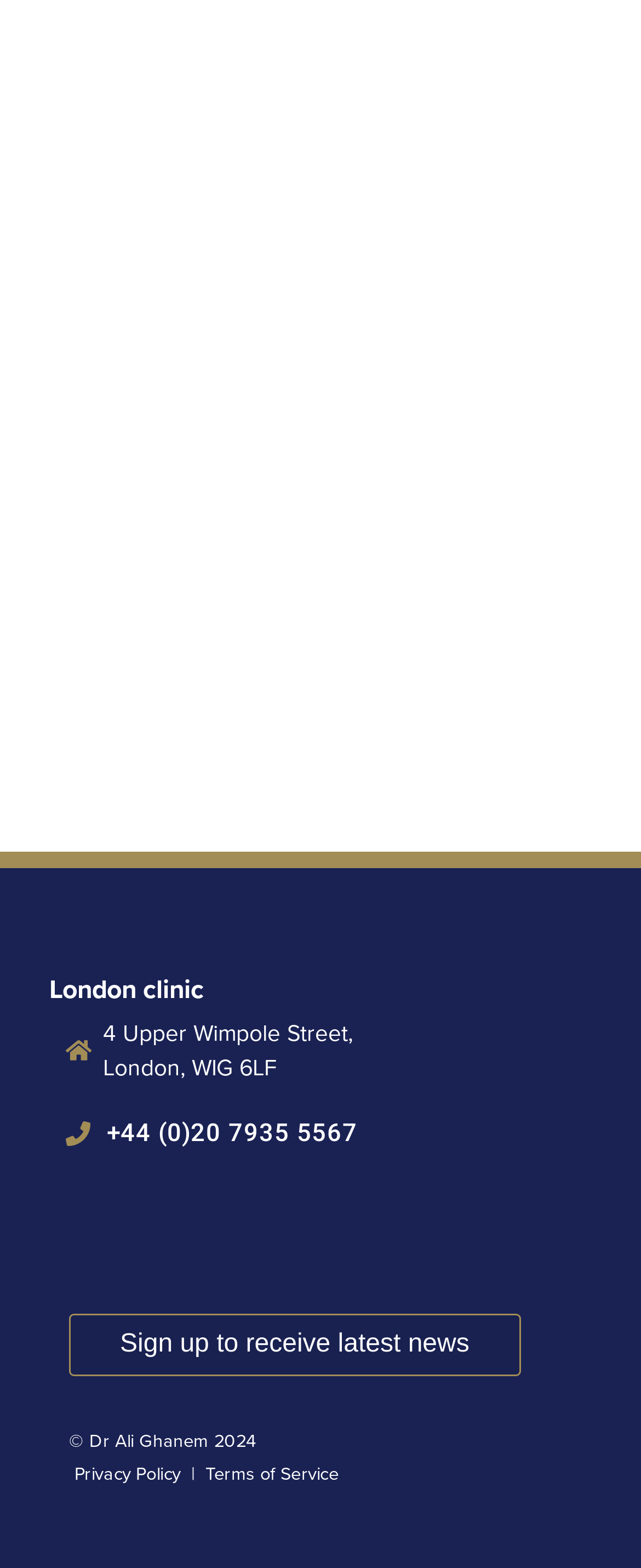Provide your answer in a single word or phrase: 
What are the two links at the bottom of the page?

Privacy Policy and Terms of Service